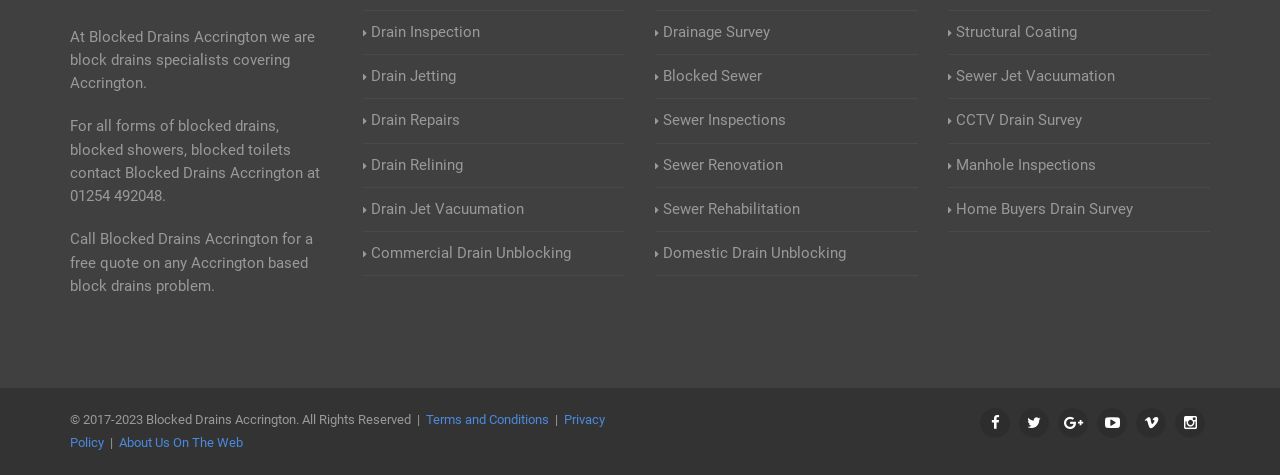Locate the bounding box coordinates for the element described below: "About Us On The Web". The coordinates must be four float values between 0 and 1, formatted as [left, top, right, bottom].

[0.093, 0.917, 0.19, 0.948]